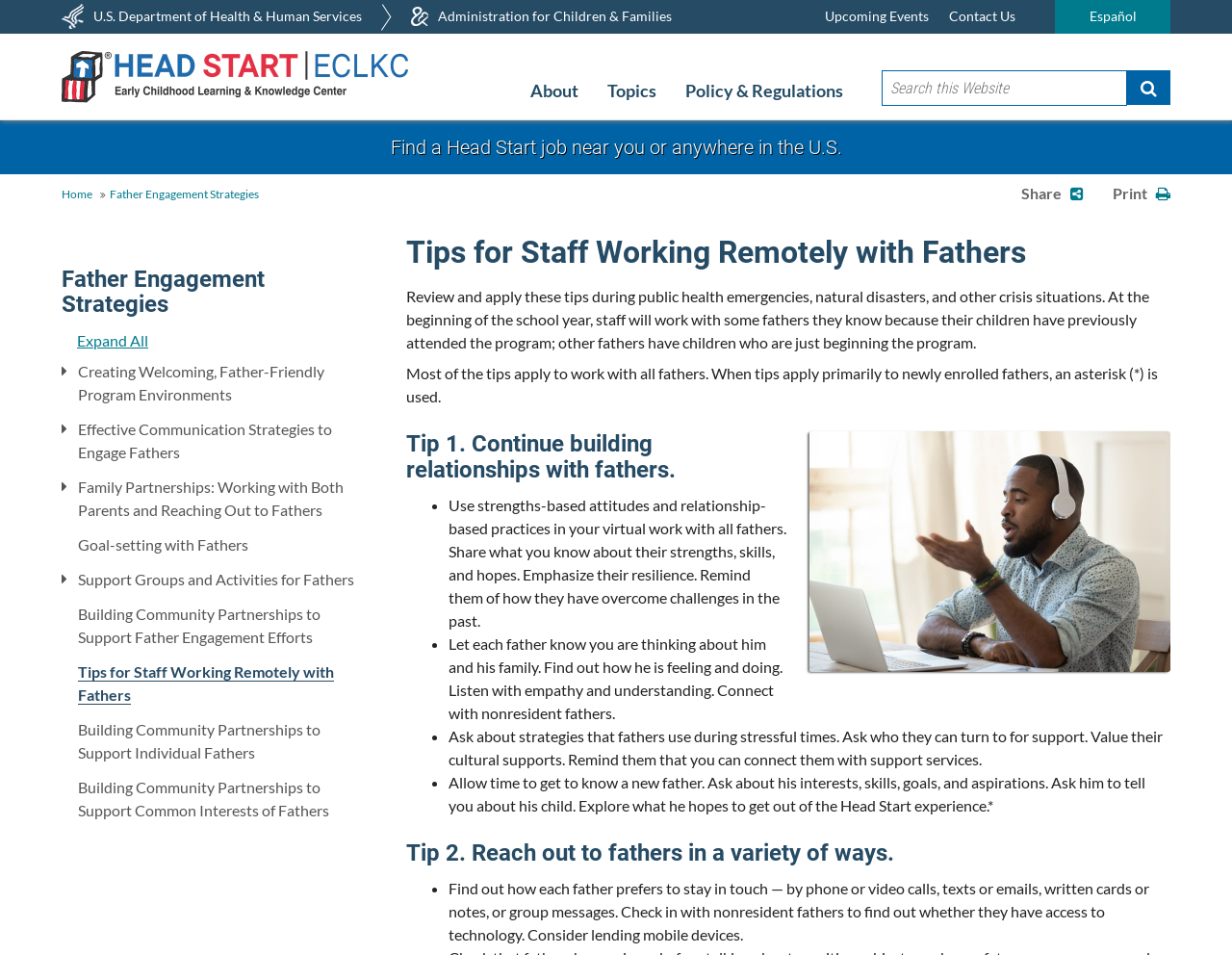Locate the coordinates of the bounding box for the clickable region that fulfills this instruction: "Go to About".

[0.43, 0.084, 0.47, 0.108]